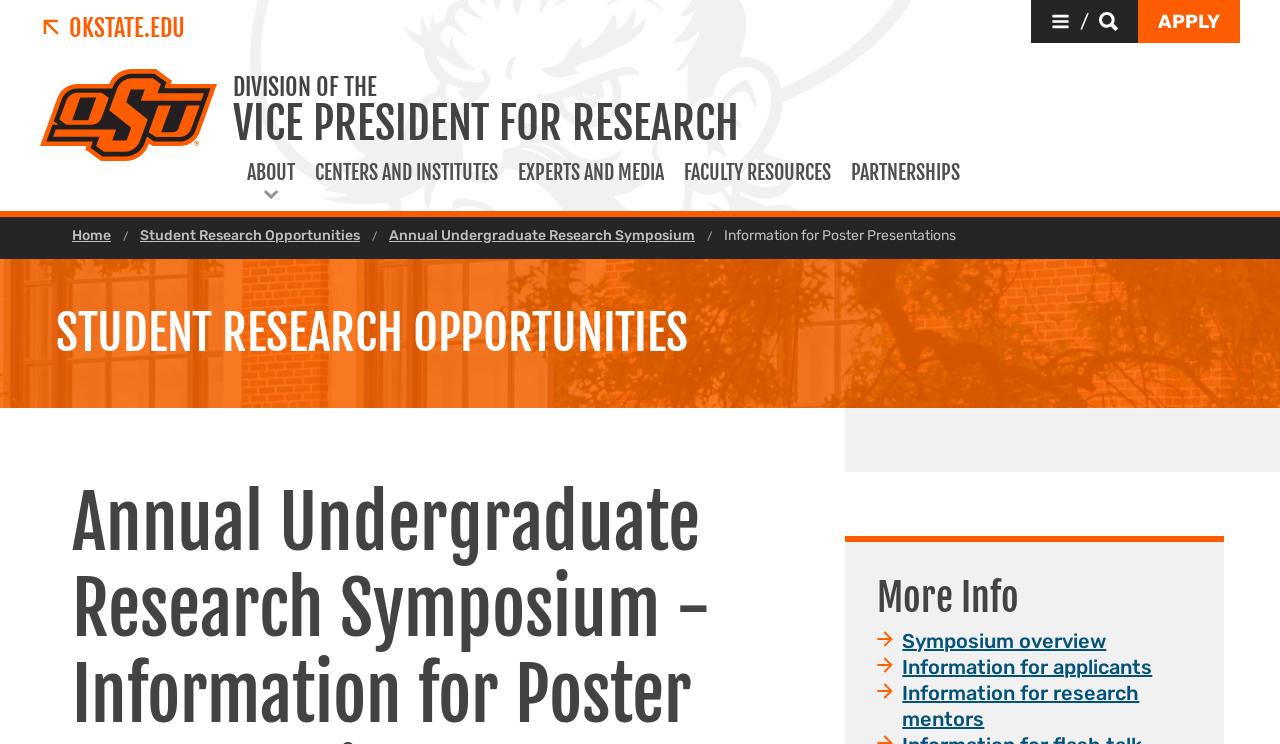What is the purpose of the Annual Undergraduate Research Symposium?
Look at the image and respond to the question as thoroughly as possible.

Although the webpage is about the Annual Undergraduate Research Symposium, it does not explicitly state the purpose of the symposium. However, based on the context and the links provided, it can be inferred that the symposium is related to student research opportunities and poster presentations.